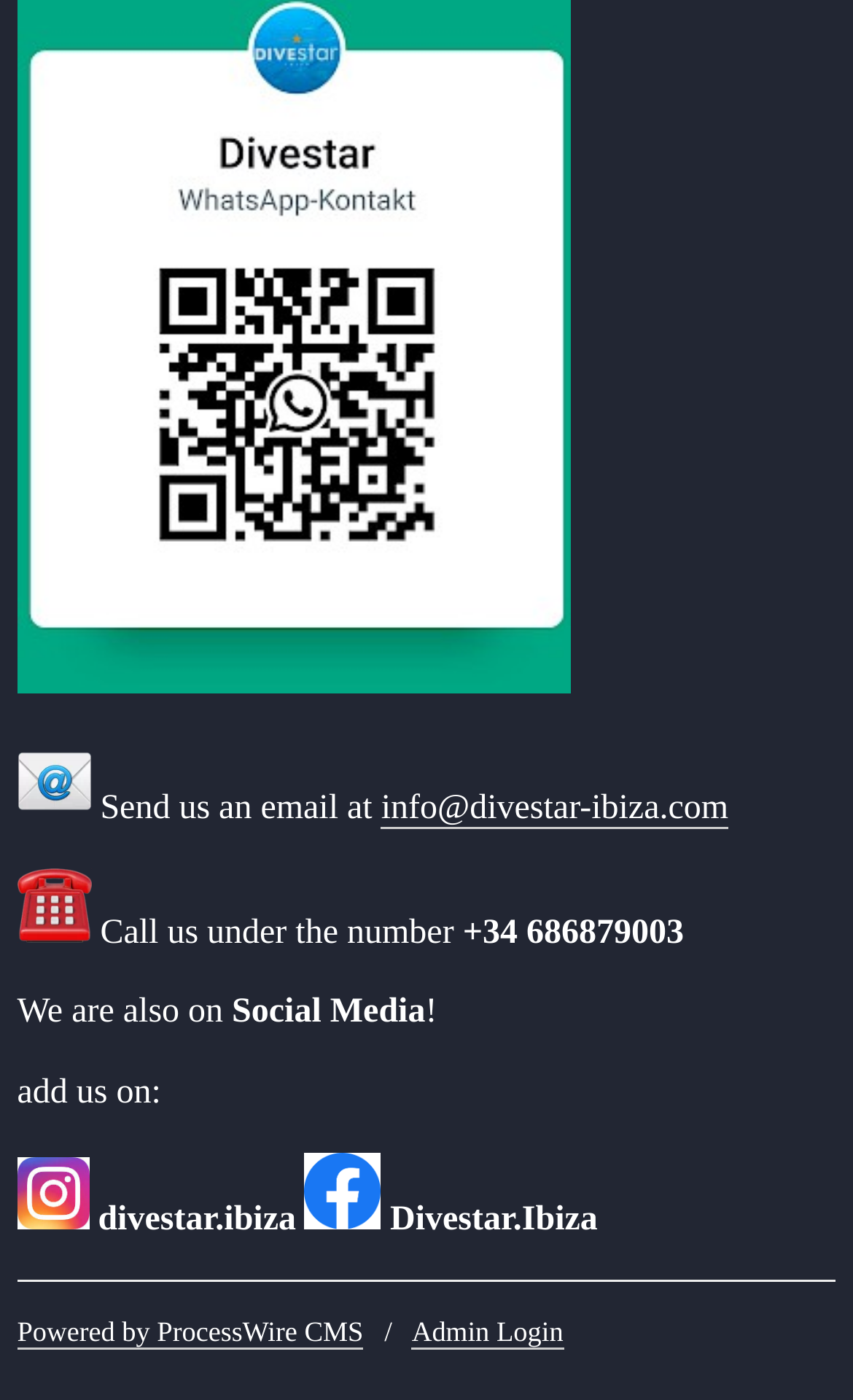What is the phone number to call?
Refer to the image and give a detailed answer to the query.

I found the phone number by looking at the text next to 'Call us under the number' which is '+34 686879003'.